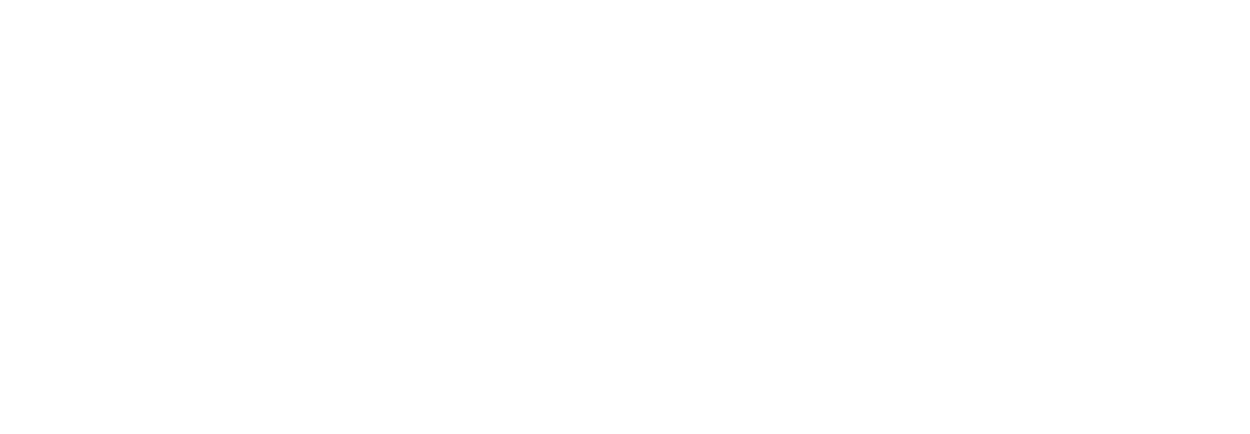Elaborate on the details you observe in the image.

The image features the logo of "Pete's Pillars - Premium Sporting Goods Parts," which is prominently designed and represents the brand's focus on high-quality sporting goods components. It is situated within a section of the webpage that showcases a product titled "MDT Field Stock Remington SA Flat Dark Earth FDE 105825-FDE." The logo appears at the top left corner of the page, symbolizing the brand's identity and commitment to premium quality. This branding reinforces the website's emphasis on offering top-notch products for outdoor and sporting enthusiasts.